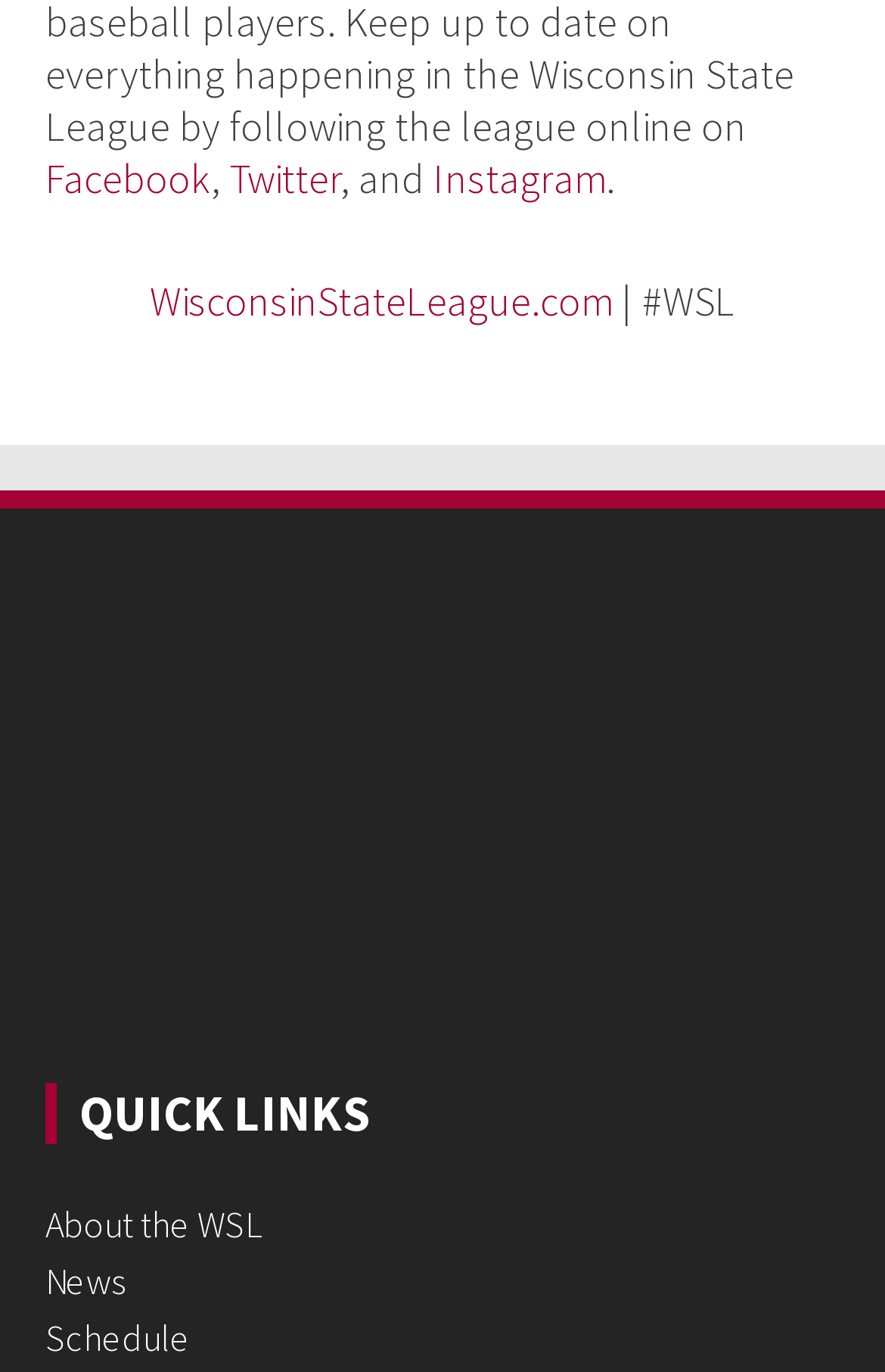Select the bounding box coordinates of the element I need to click to carry out the following instruction: "Learn about the WSL".

[0.244, 0.579, 0.756, 0.609]